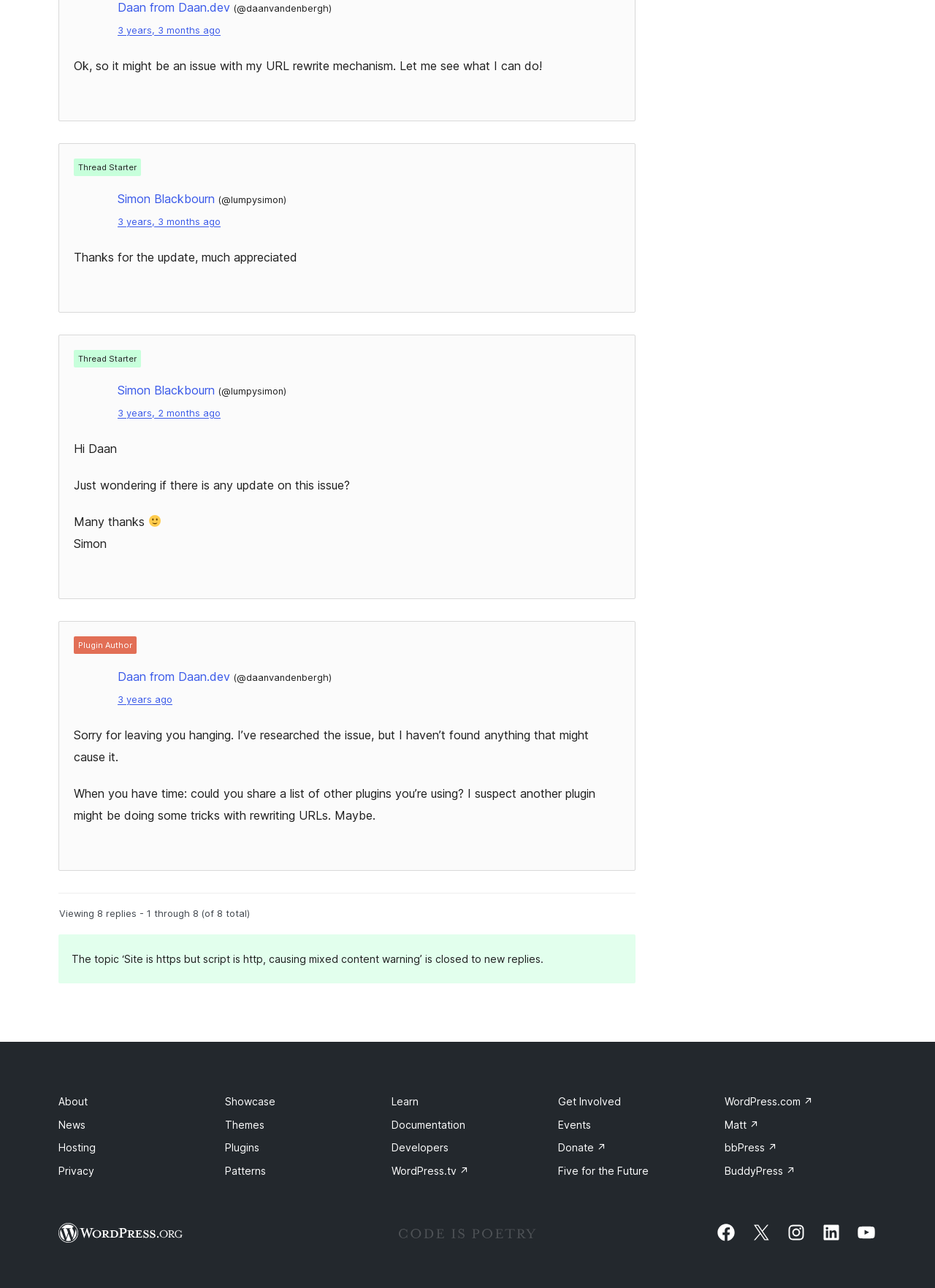Could you find the bounding box coordinates of the clickable area to complete this instruction: "Visit the WordPress.org website"?

[0.062, 0.95, 0.196, 0.966]